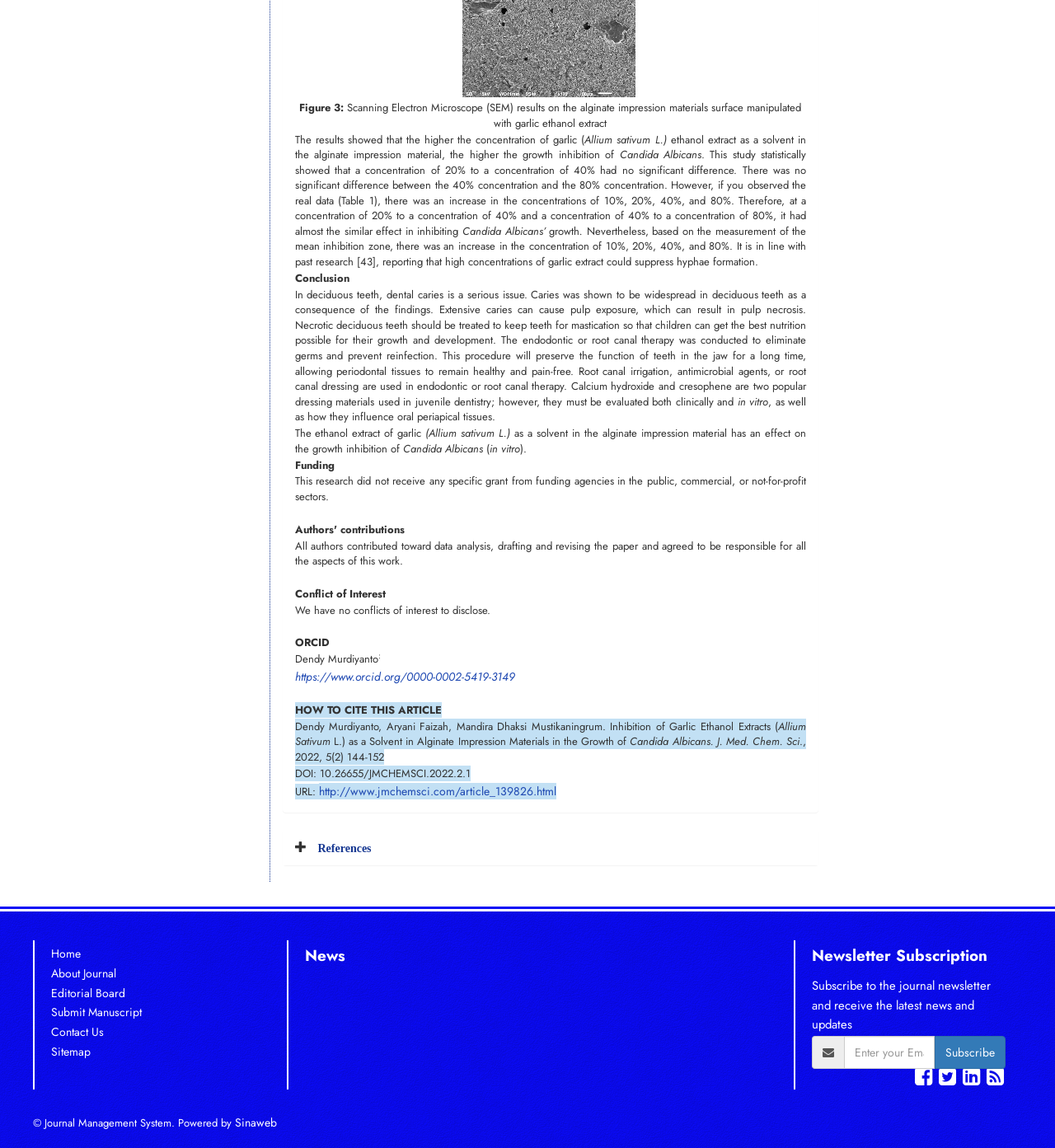Find the bounding box coordinates for the area that should be clicked to accomplish the instruction: "Subscribe to the journal newsletter".

[0.886, 0.903, 0.953, 0.931]